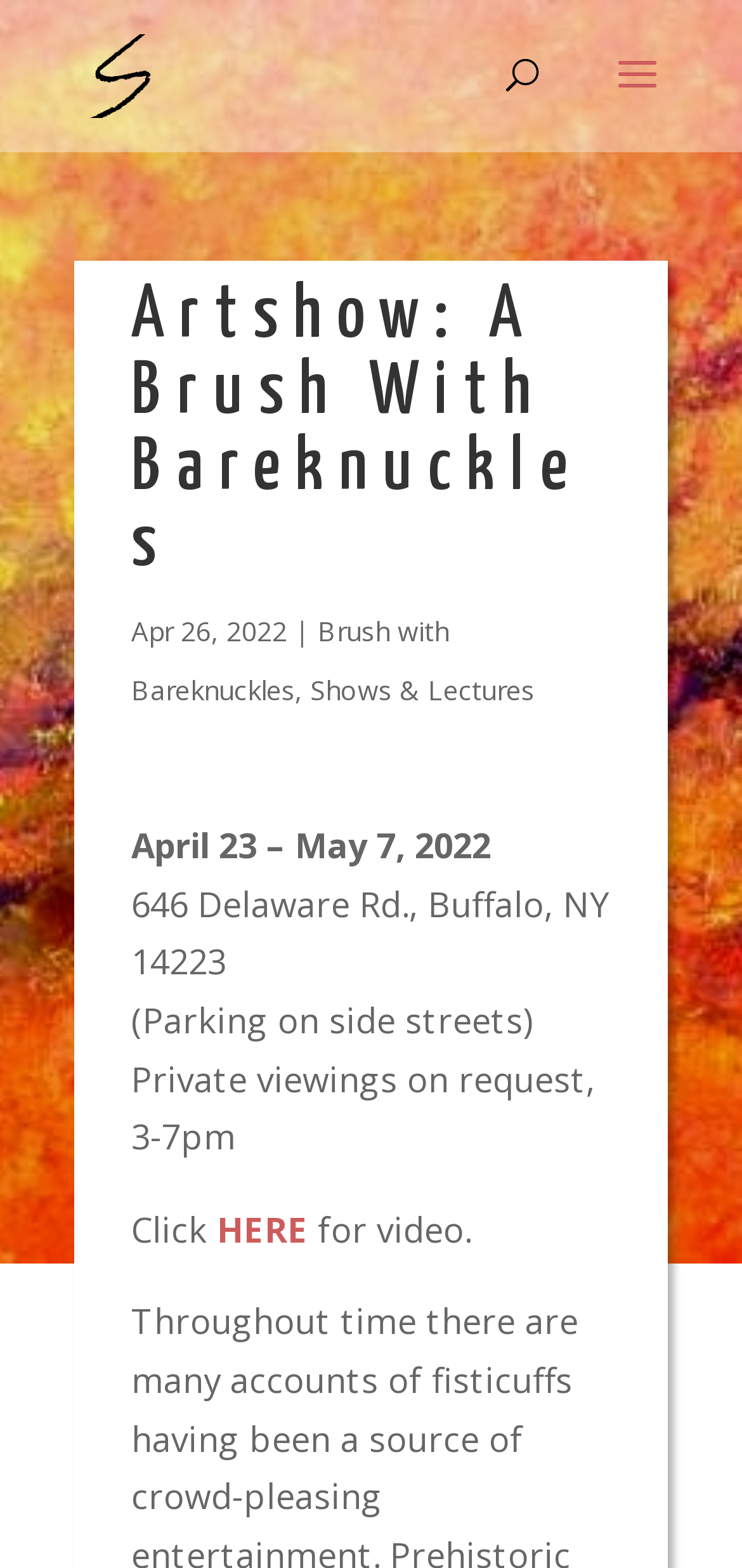From the element description alt="Ralph Sirianni", predict the bounding box coordinates of the UI element. The coordinates must be specified in the format (top-left x, top-left y, bottom-right x, bottom-right y) and should be within the 0 to 1 range.

[0.108, 0.038, 0.218, 0.059]